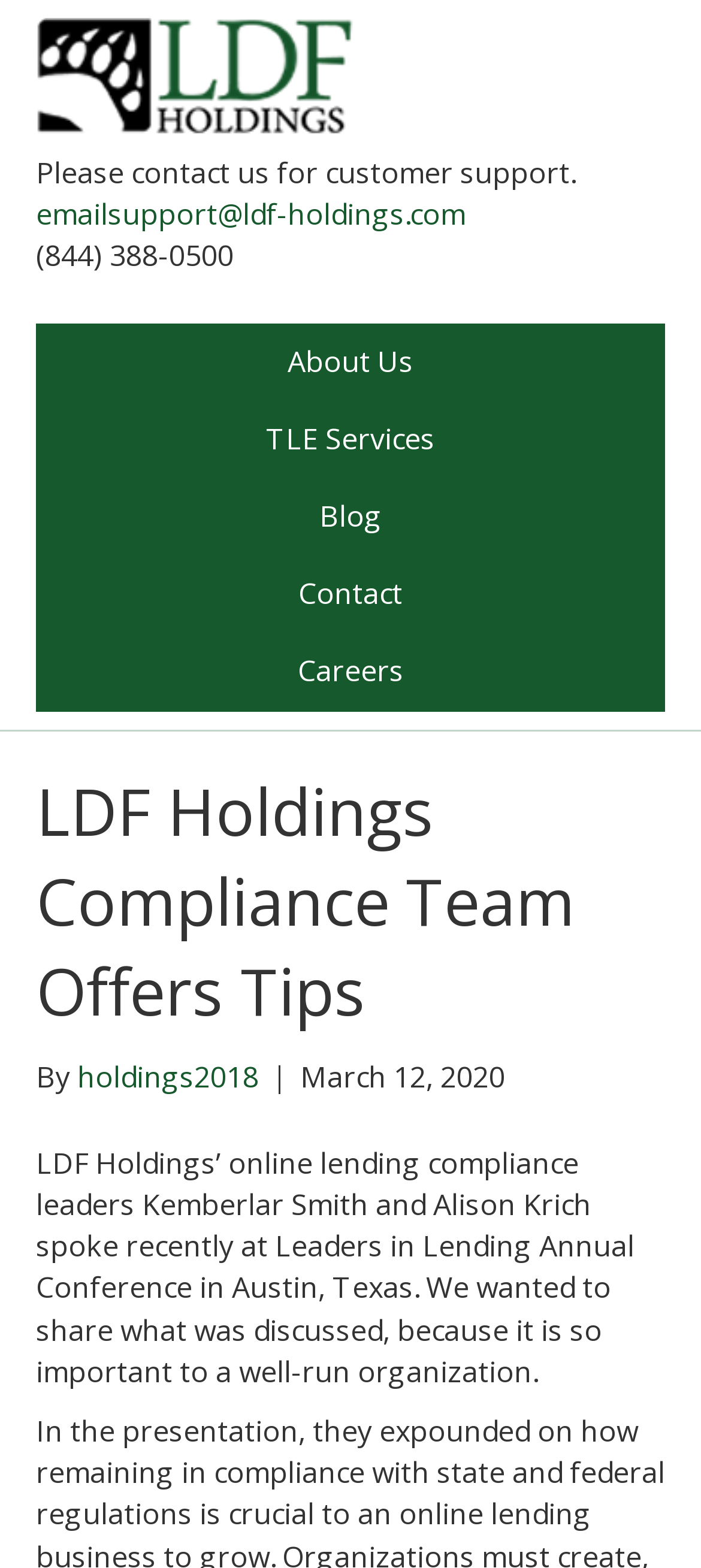Find the bounding box coordinates for the area you need to click to carry out the instruction: "Read the blog". The coordinates should be four float numbers between 0 and 1, indicated as [left, top, right, bottom].

[0.051, 0.305, 0.949, 0.354]